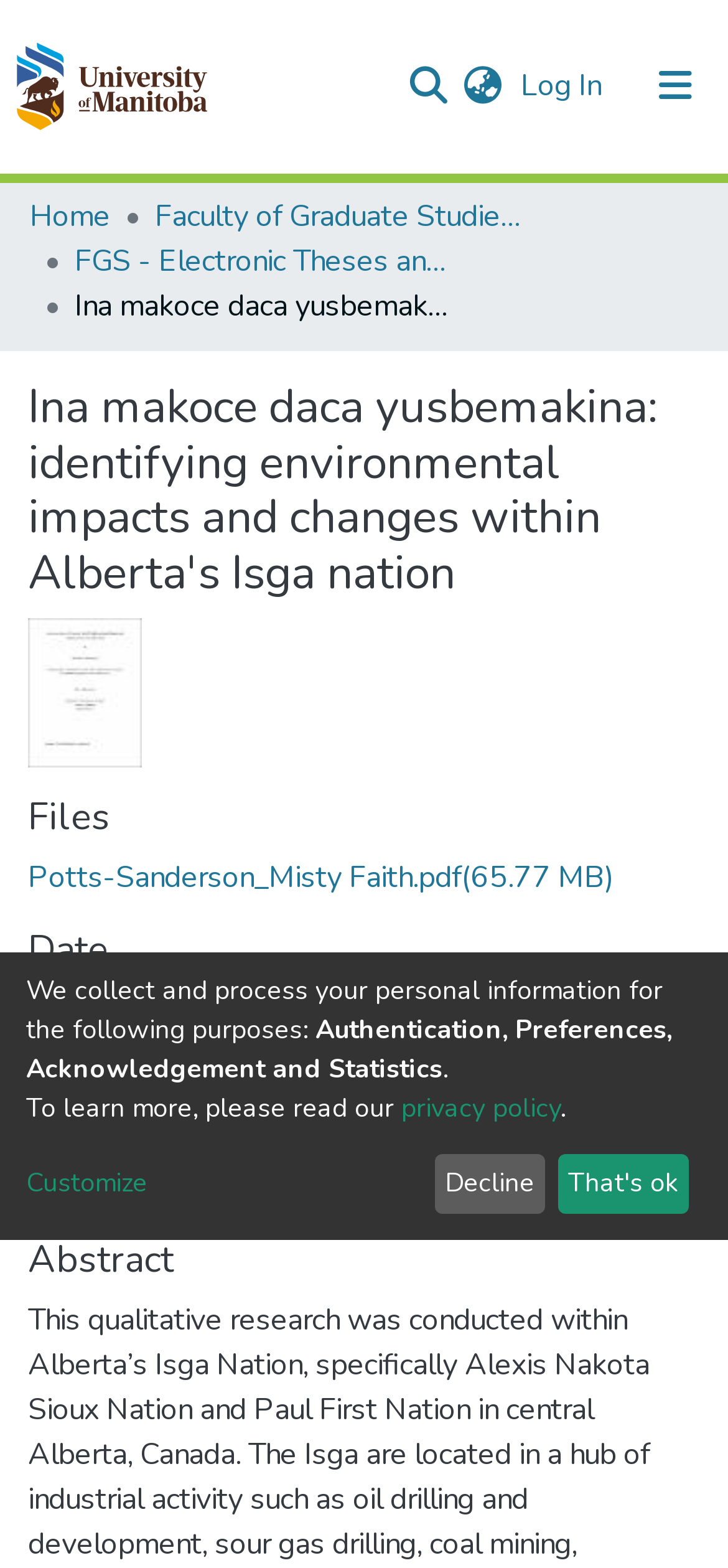Can you provide the bounding box coordinates for the element that should be clicked to implement the instruction: "Switch language"?

[0.621, 0.04, 0.705, 0.069]